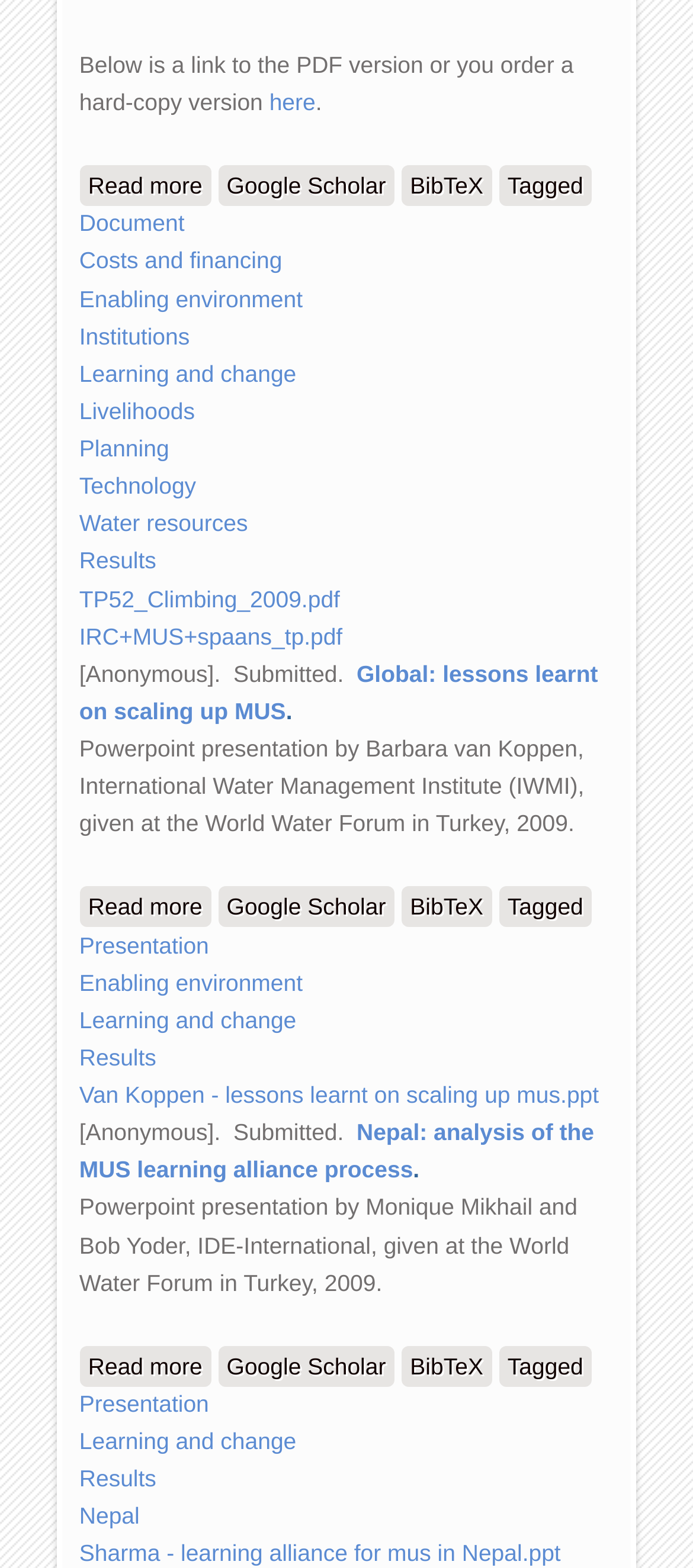Use a single word or phrase to answer the following:
How many PowerPoint presentations are available on this webpage?

3